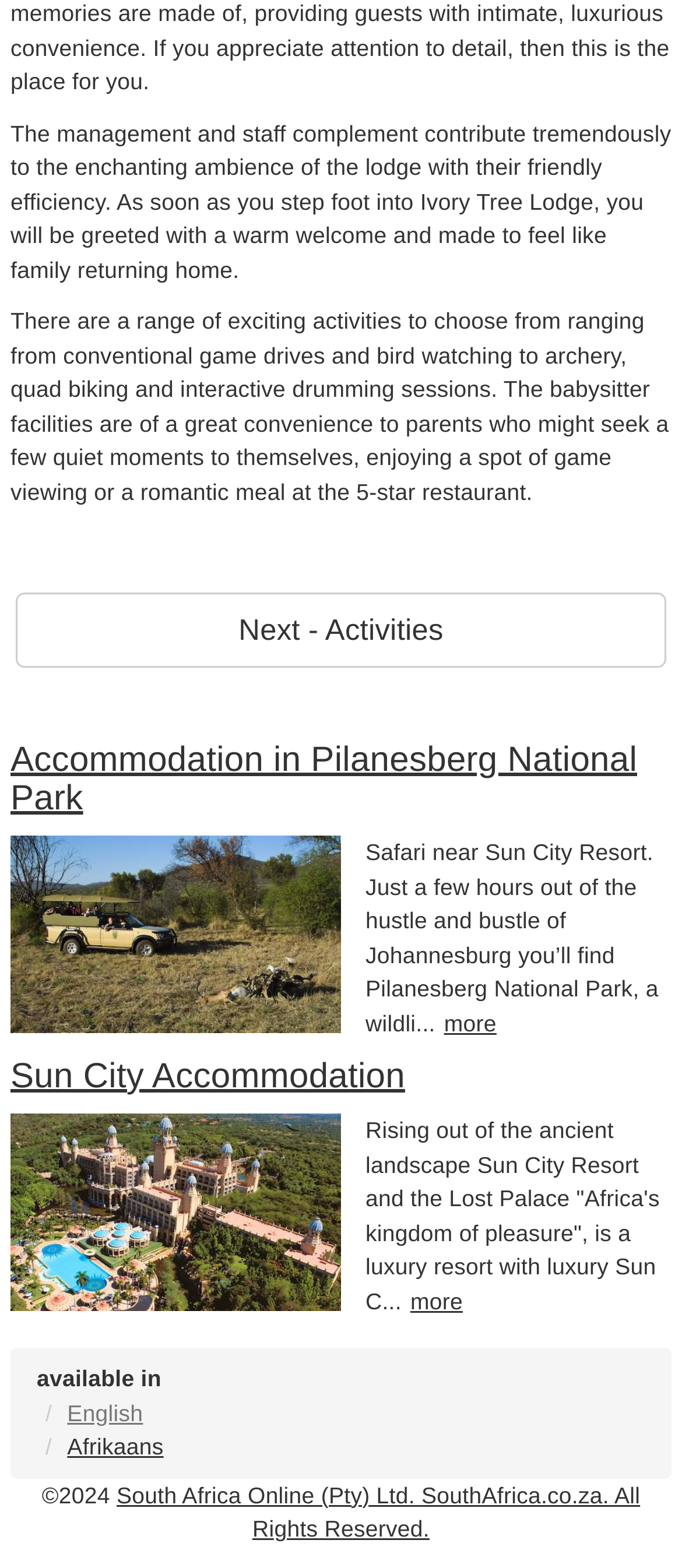Identify the bounding box coordinates of the clickable region to carry out the given instruction: "select the fourth choice".

None